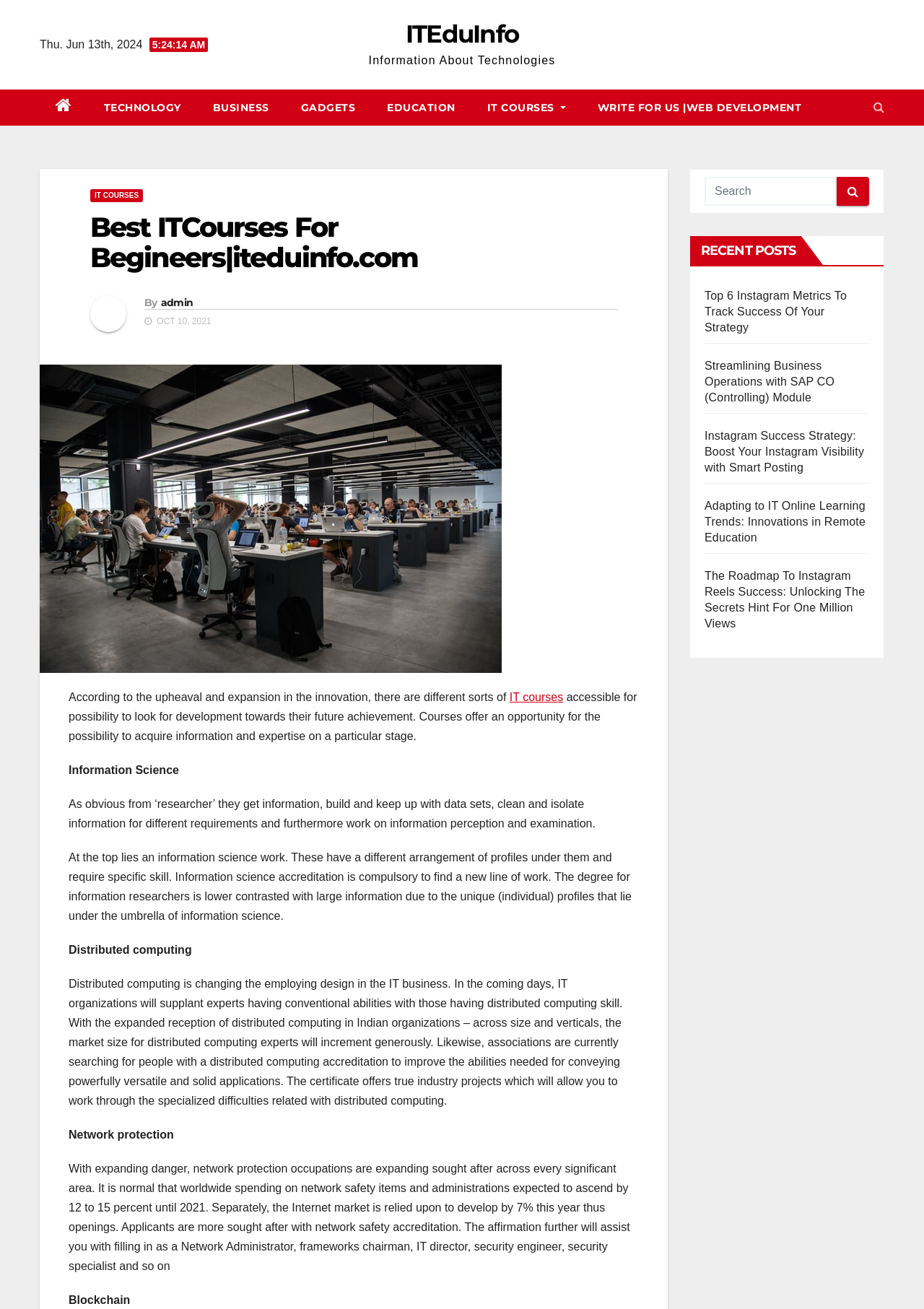Generate a comprehensive description of the contents of the webpage.

The webpage appears to be a blog or informational website focused on IT courses and technology-related topics. At the top, there is a date "Thu. Jun 13th, 2024" and a heading "ITEduInfo" with a link to the website's homepage. Below this, there is a horizontal menu with links to various categories such as "TECHNOLOGY", "BUSINESS", "GADGETS", "EDUCATION", and "IT COURSES".

The main content of the webpage is divided into sections, with headings and paragraphs of text. The first section has a heading "Best ITCourses For Begineers" and a brief introduction to the topic of IT courses, mentioning the importance of innovation and expansion in the field. This is followed by a series of sections, each discussing a specific type of IT course, including Information Science, Distributed computing, Network protection, and Blockchain. Each section provides a brief overview of the course and its relevance in the industry.

On the right side of the webpage, there is a search bar with a magnifying glass icon, allowing users to search for specific topics or keywords. Below this, there is a section titled "RECENT POSTS" with links to several recent articles or blog posts, including topics such as Instagram metrics, SAP CO module, and IT online learning trends.

Overall, the webpage appears to be a resource for individuals interested in learning about IT courses and staying up-to-date with the latest trends and developments in the field.